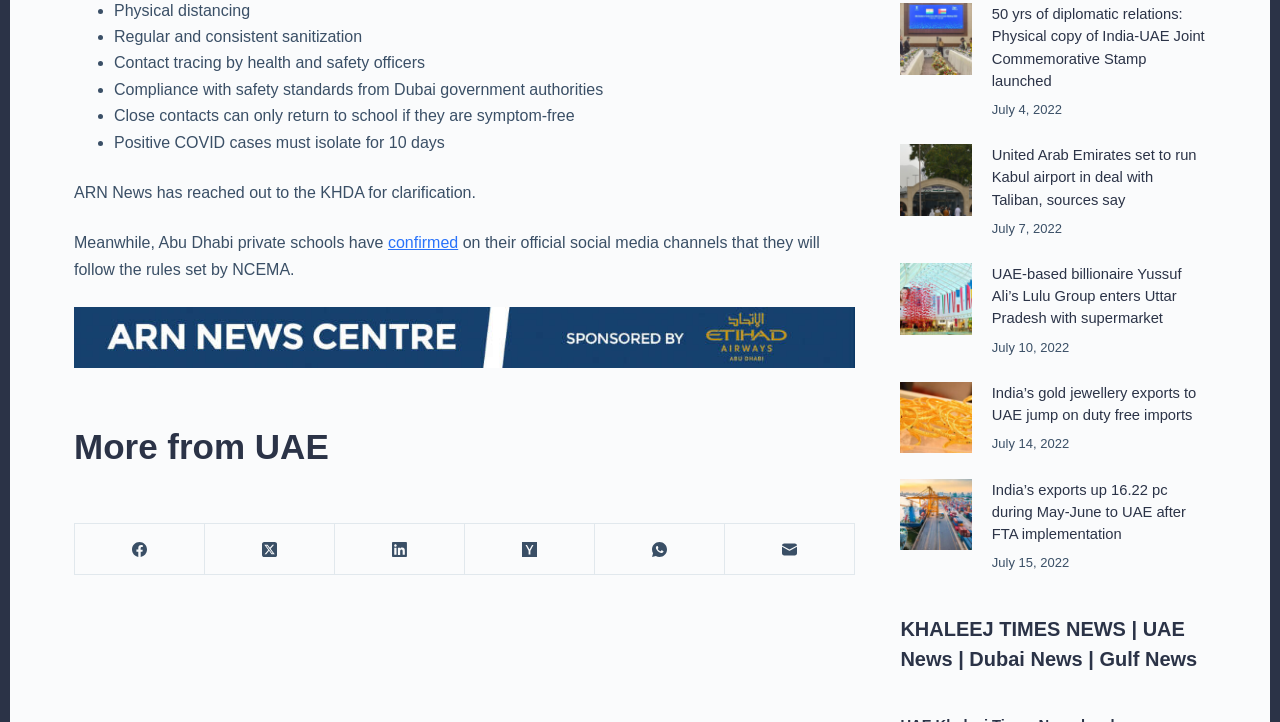Determine the bounding box coordinates of the target area to click to execute the following instruction: "Follow the 'Facebook' link."

[0.059, 0.726, 0.16, 0.797]